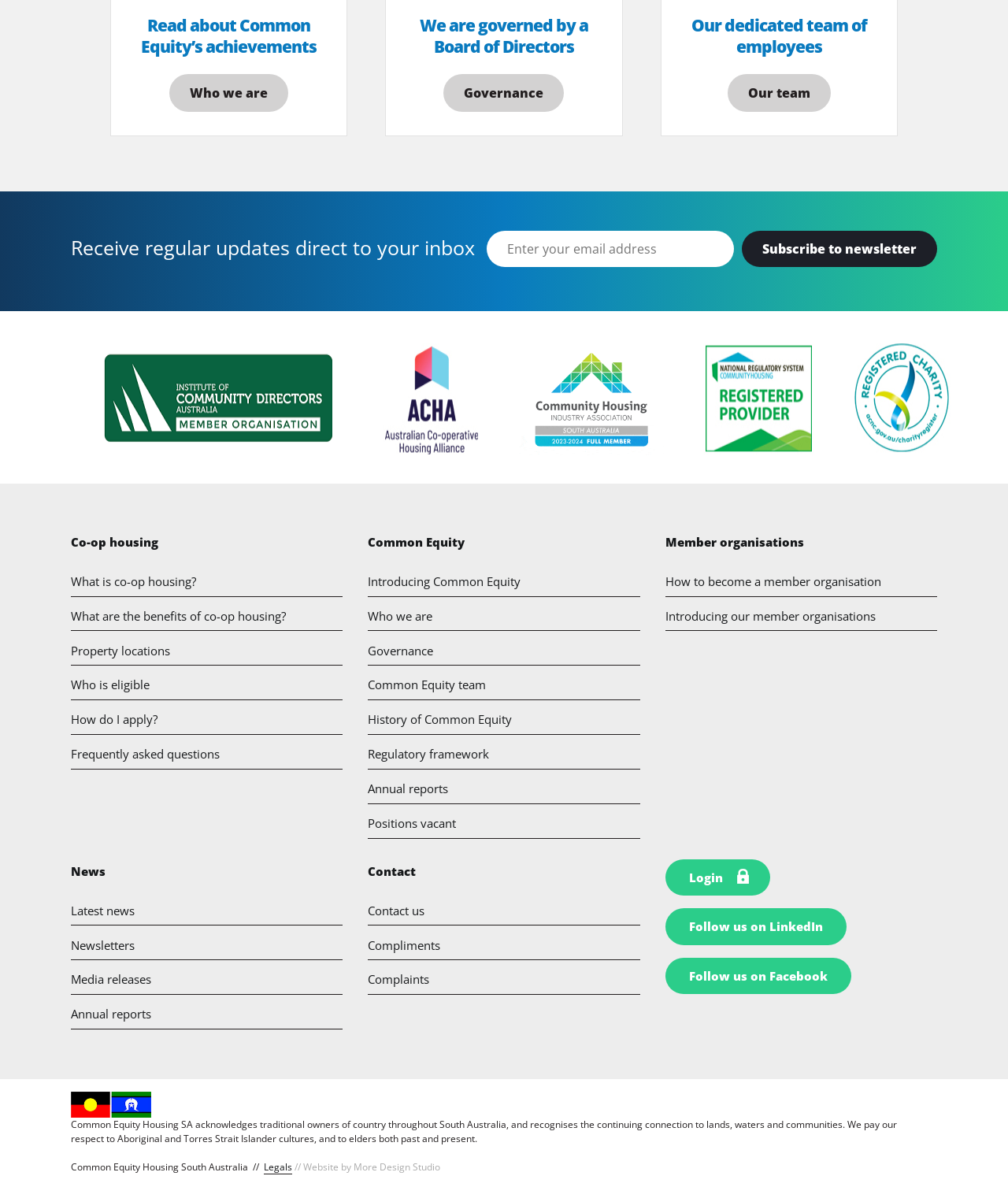How many images are on the webpage?
Refer to the image and provide a one-word or short phrase answer.

3